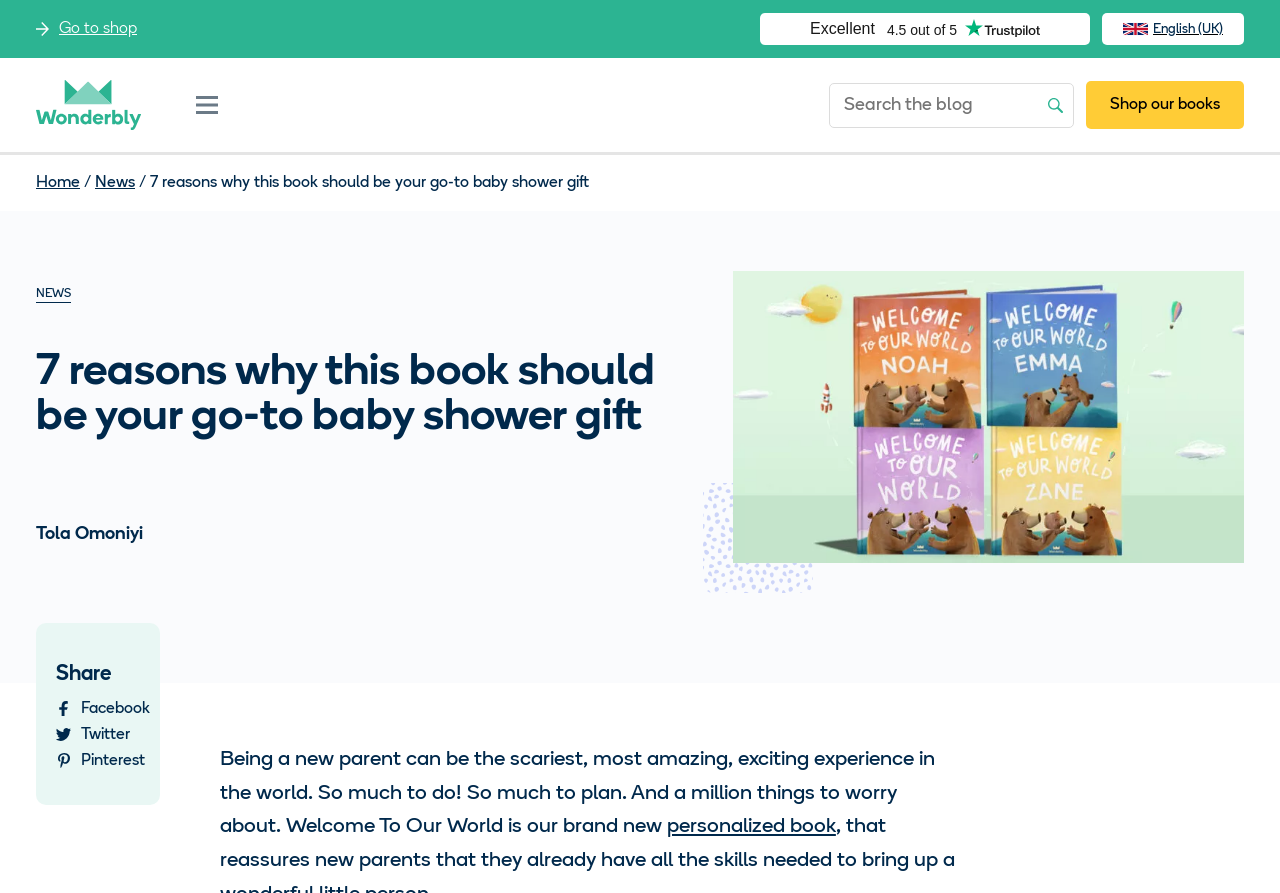Please determine the heading text of this webpage.

7 reasons why this book should be your go-to baby shower gift